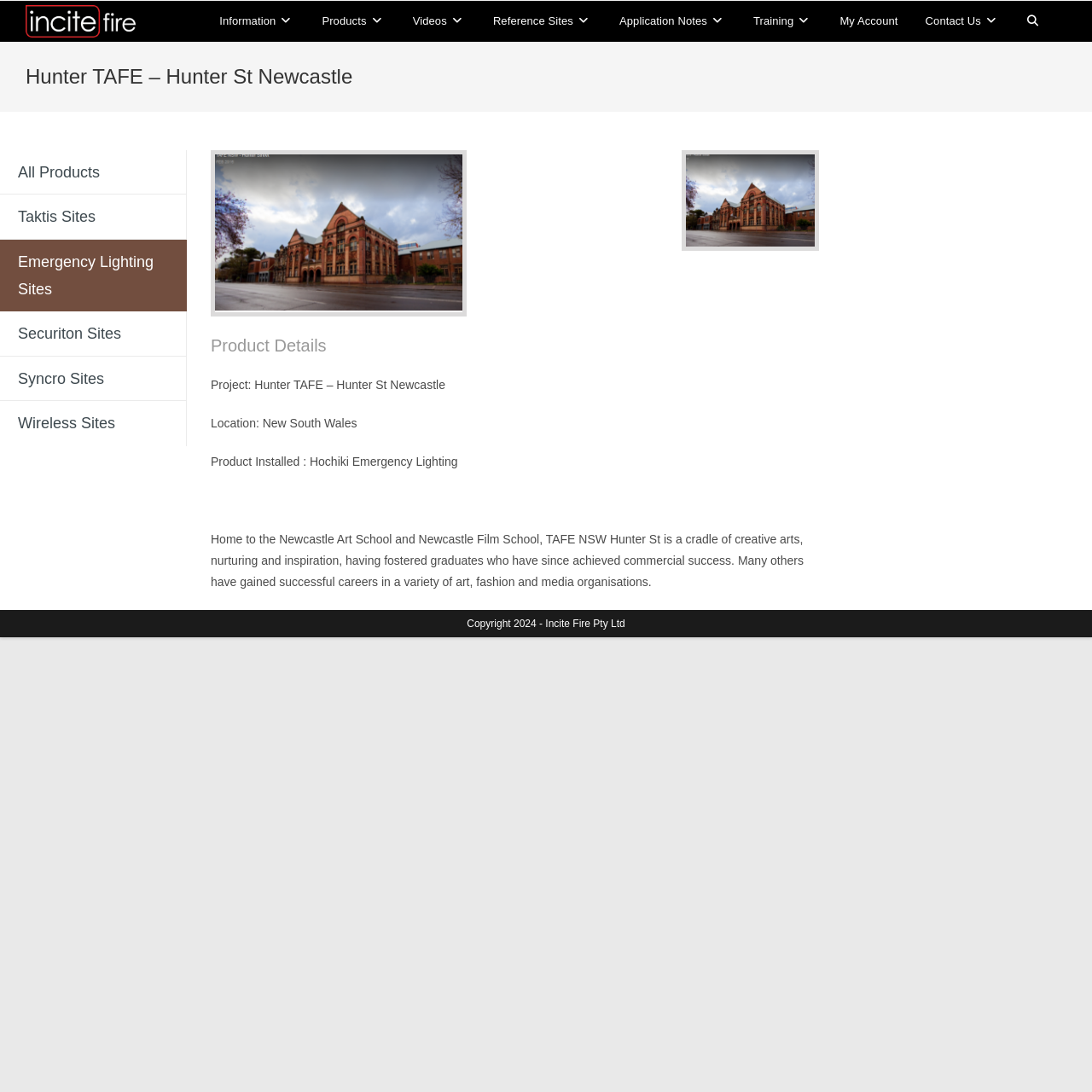Identify the bounding box coordinates of the specific part of the webpage to click to complete this instruction: "View Product Details".

[0.193, 0.305, 0.75, 0.327]